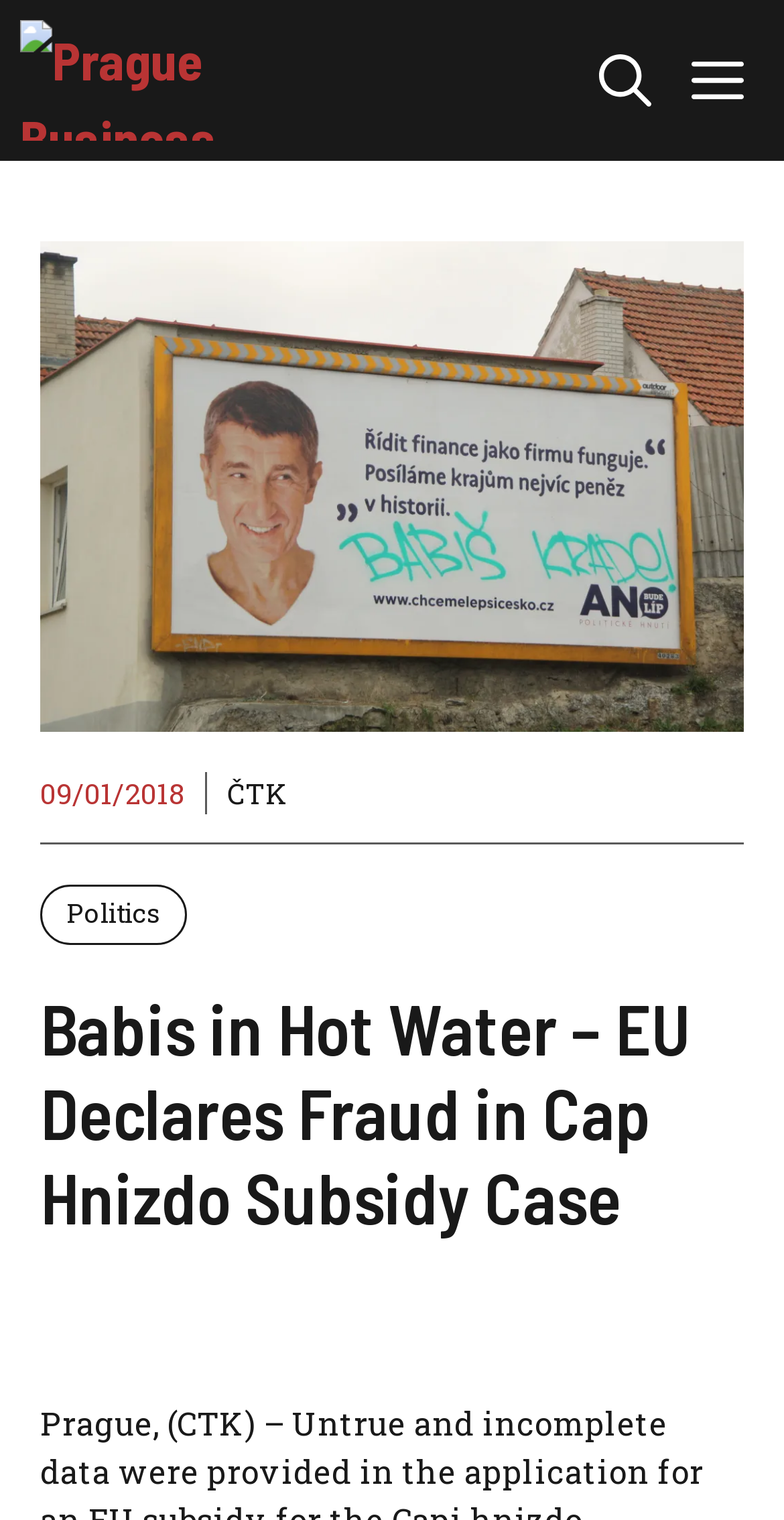Locate the bounding box of the UI element defined by this description: "ČTK". The coordinates should be given as four float numbers between 0 and 1, formatted as [left, top, right, bottom].

[0.29, 0.508, 0.367, 0.536]